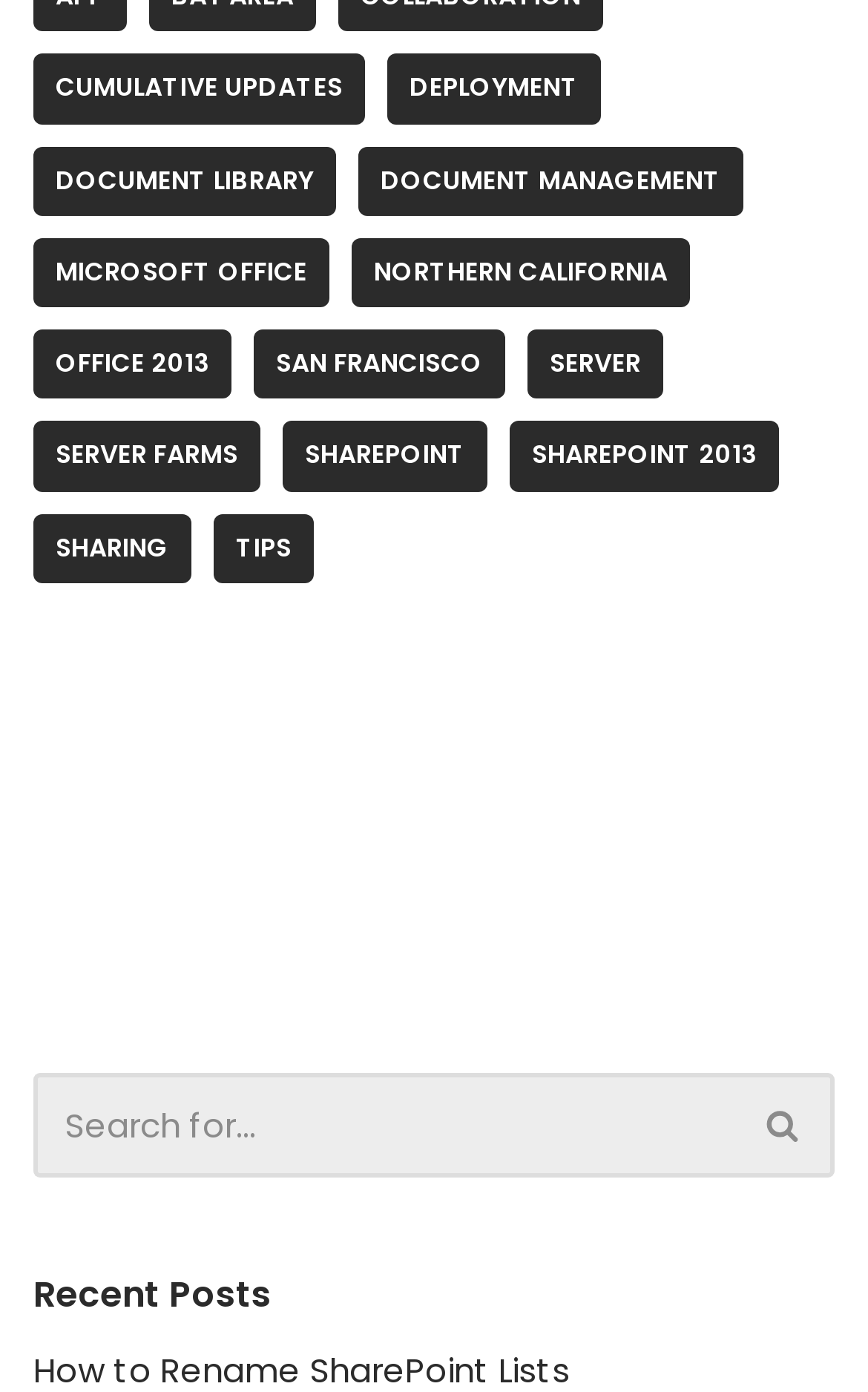Please find the bounding box coordinates of the clickable region needed to complete the following instruction: "View recent posts". The bounding box coordinates must consist of four float numbers between 0 and 1, i.e., [left, top, right, bottom].

[0.038, 0.911, 0.313, 0.948]